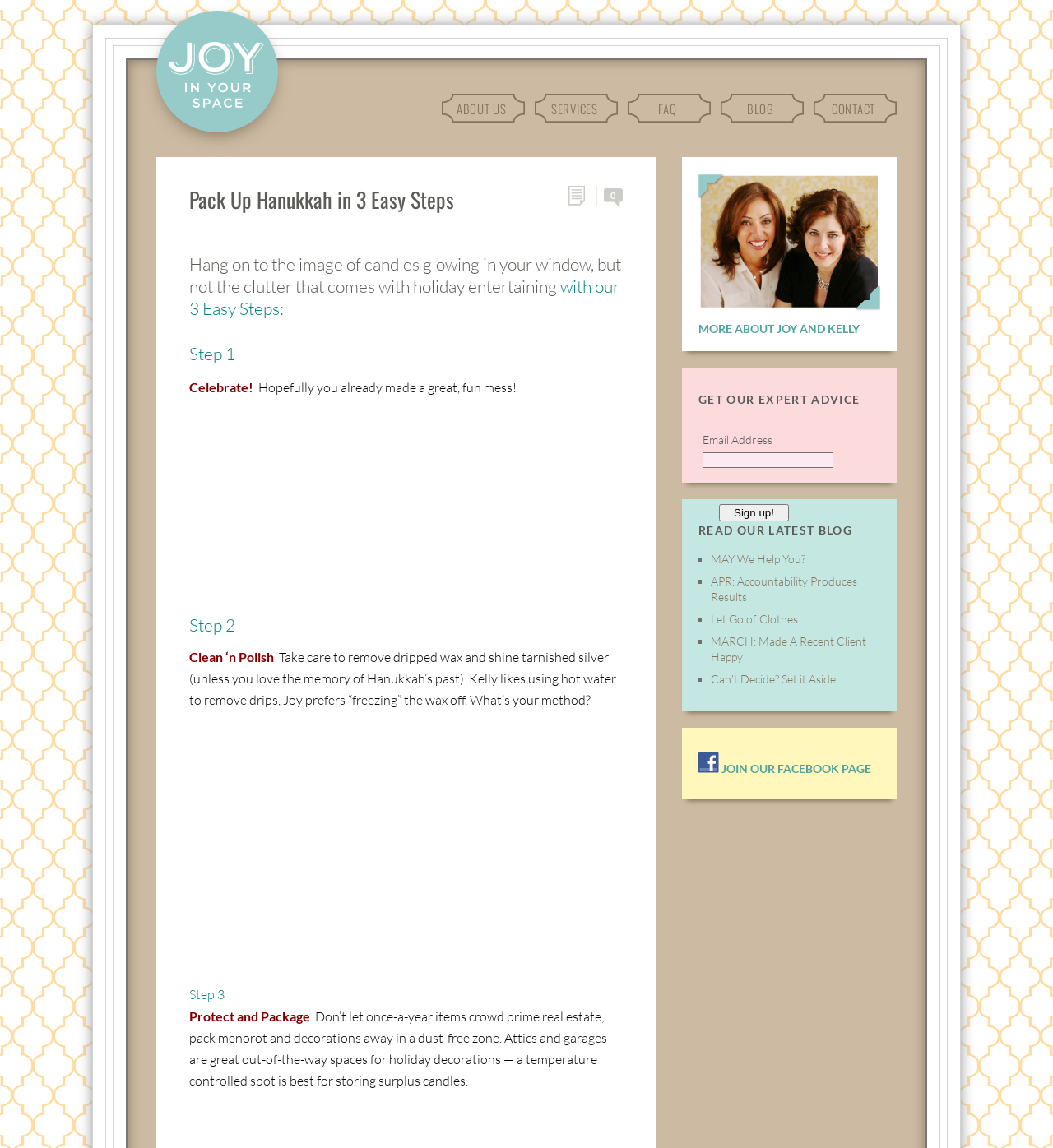What can be done to remove dripped wax?
Provide a detailed and extensive answer to the question.

The webpage provides two methods to remove dripped wax: using hot water, as suggested by Kelly, or freezing it off, as preferred by Joy.